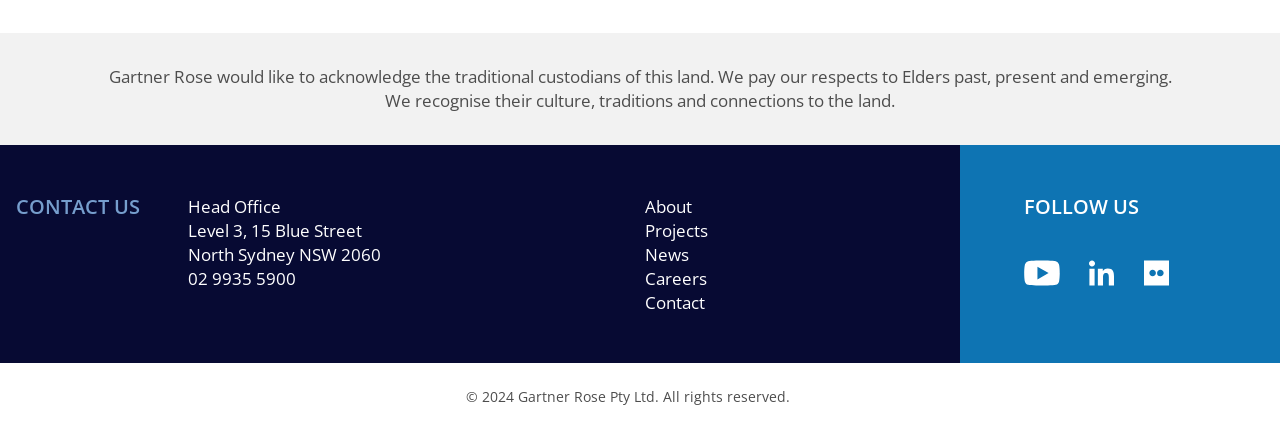Locate the bounding box coordinates of the UI element described by: "parent_node: FOLLOW US". Provide the coordinates as four float numbers between 0 and 1, formatted as [left, top, right, bottom].

[0.893, 0.604, 0.914, 0.655]